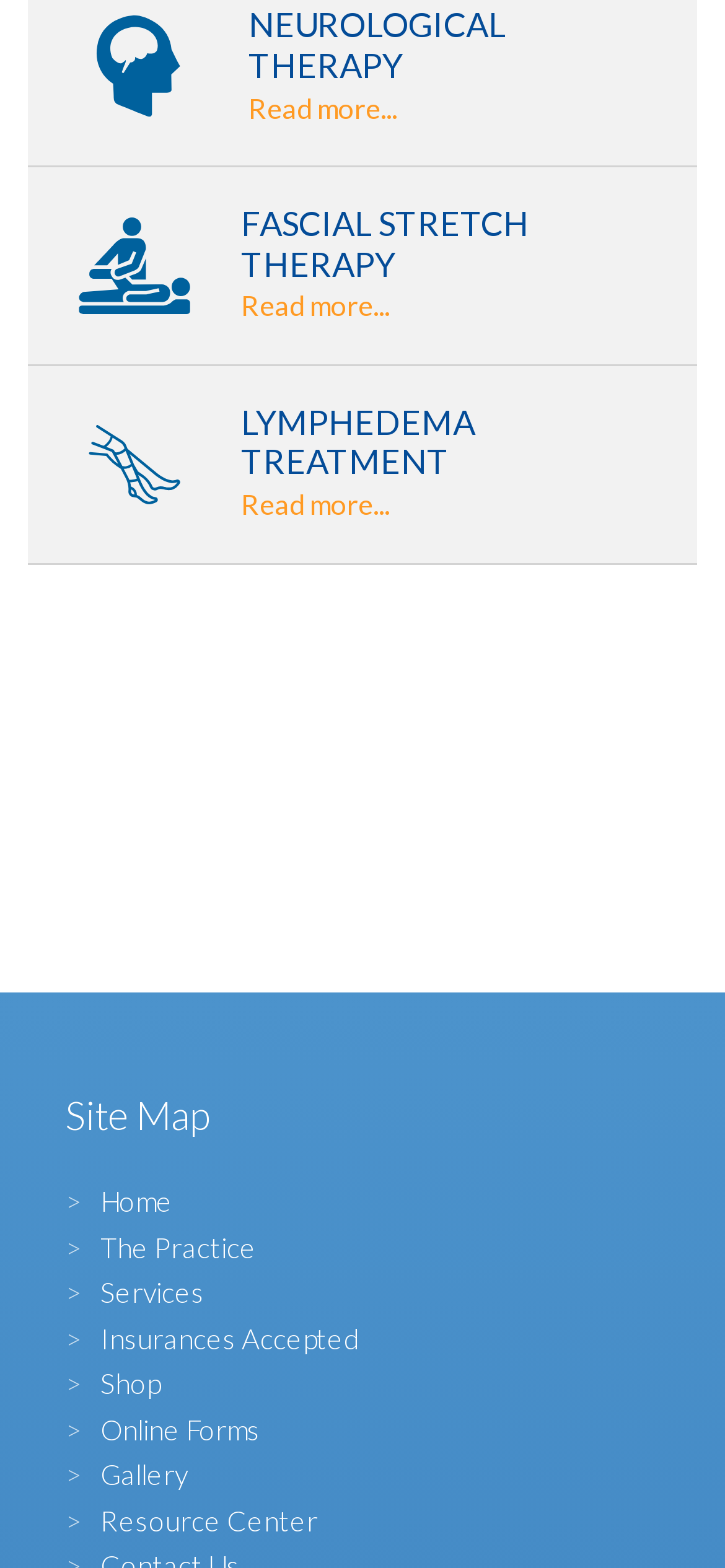Provide the bounding box coordinates of the UI element this sentence describes: "Services".

[0.138, 0.813, 0.282, 0.834]